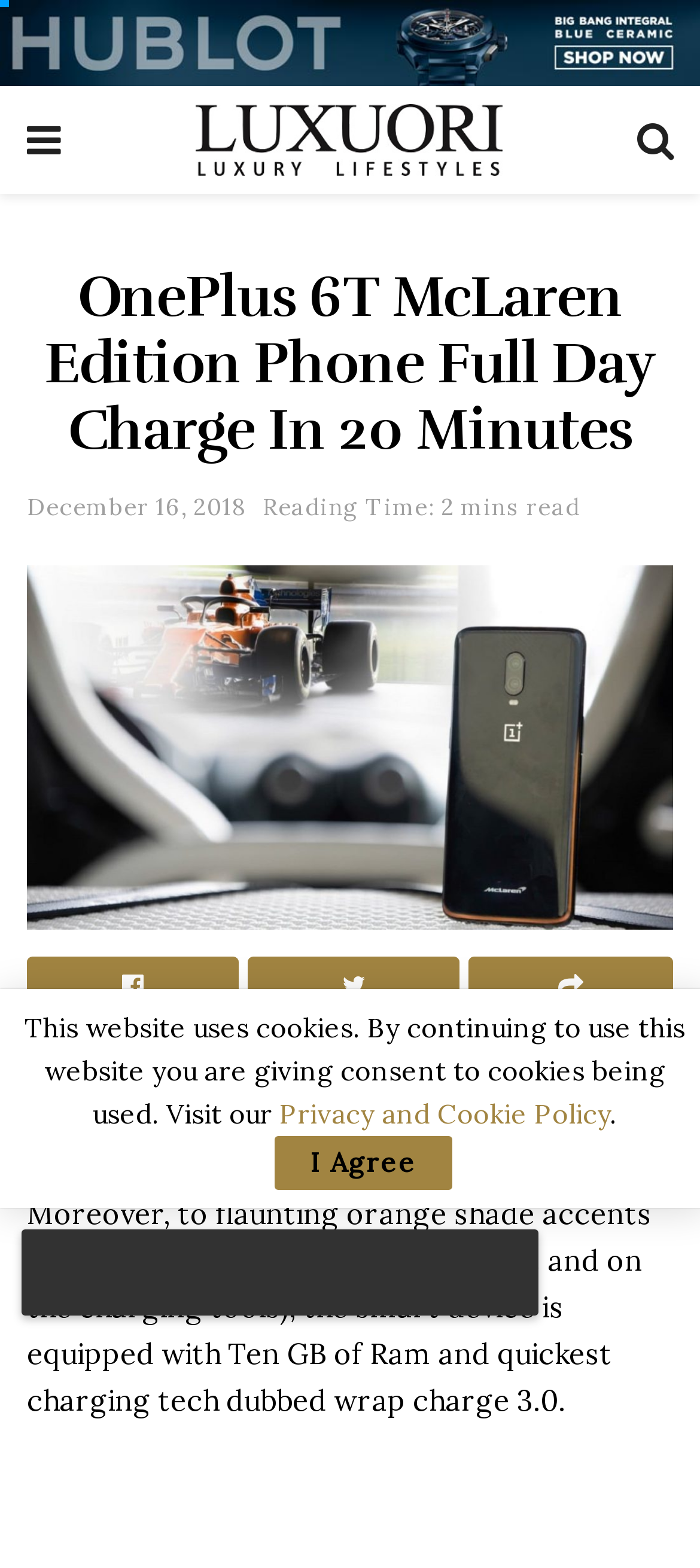How much RAM does the phone have?
Refer to the screenshot and answer in one word or phrase.

Ten GB